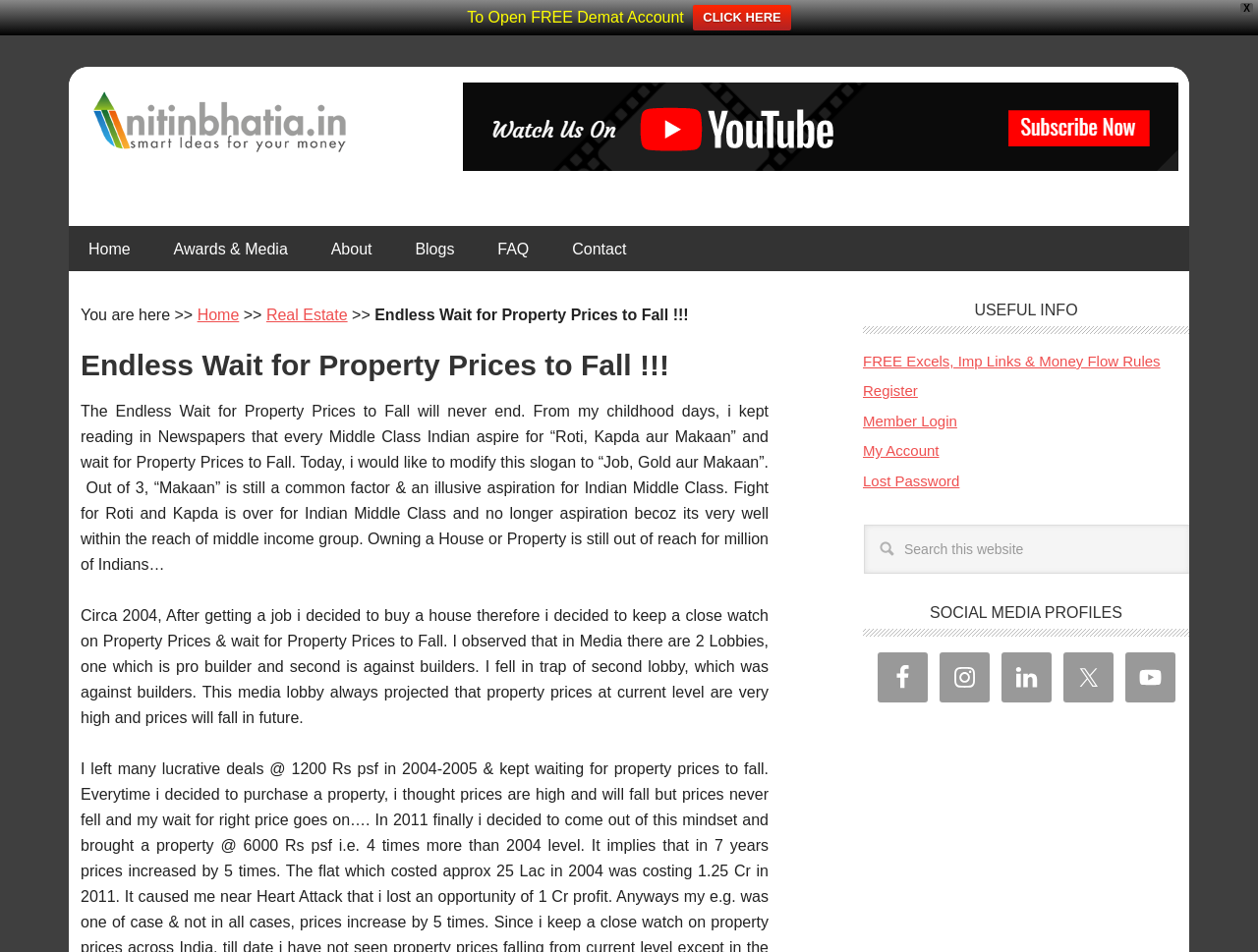Answer the question below with a single word or a brief phrase: 
What is the author's name mentioned on the webpage?

Nitin Bhatia